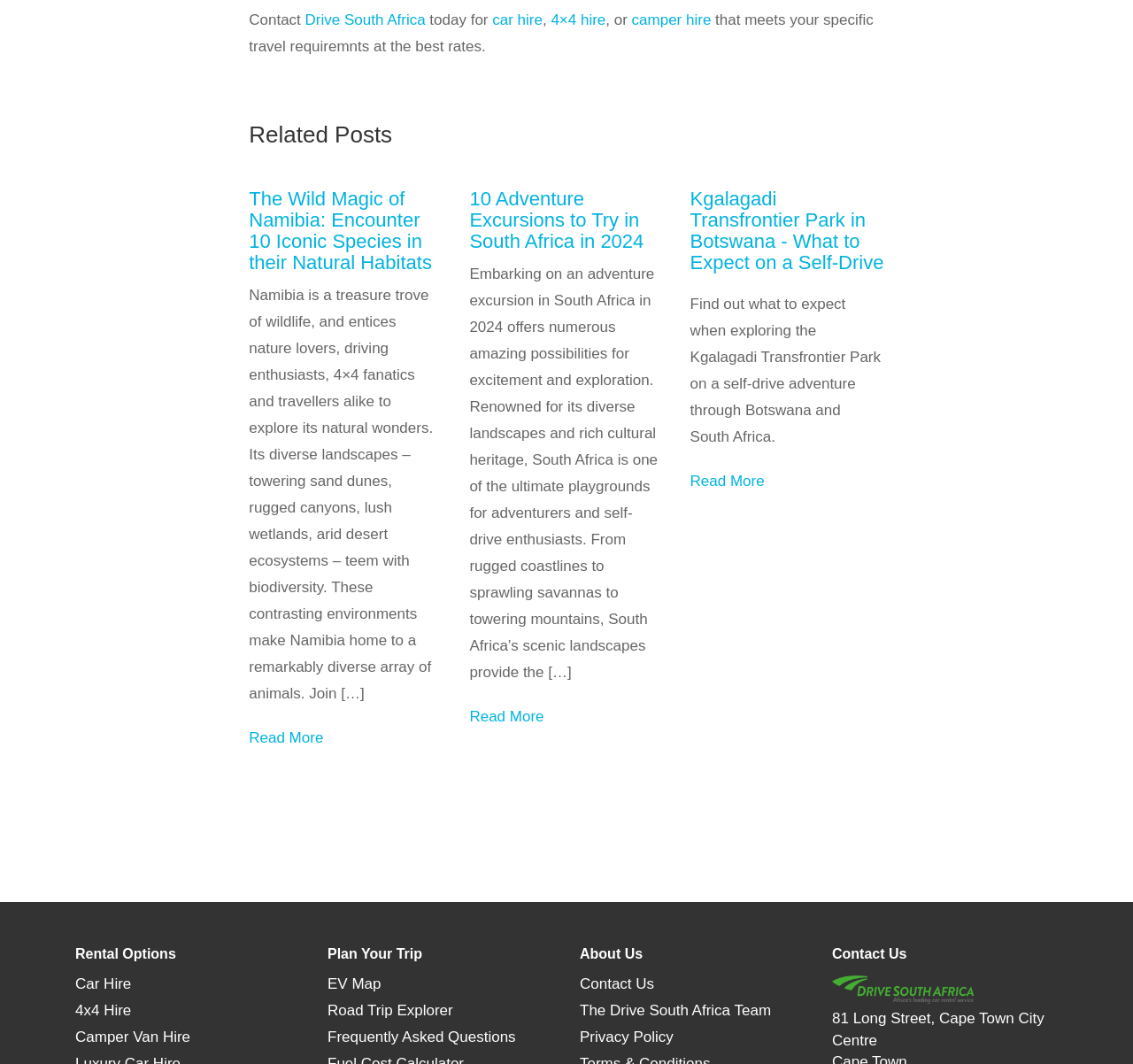Bounding box coordinates should be in the format (top-left x, top-left y, bottom-right x, bottom-right y) and all values should be floating point numbers between 0 and 1. Determine the bounding box coordinate for the UI element described as: The Drive South Africa Team

[0.512, 0.942, 0.681, 0.957]